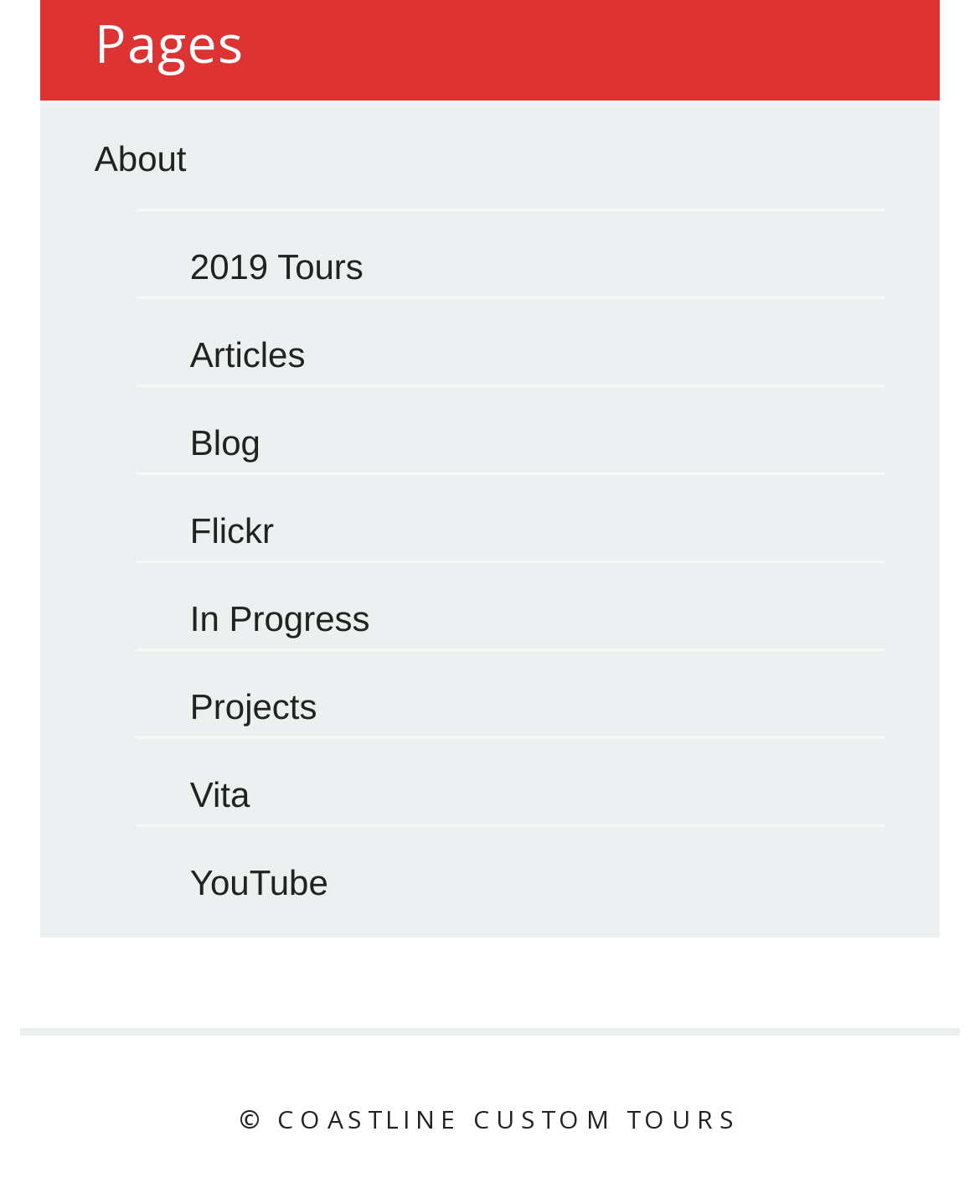Answer in one word or a short phrase: 
What is the purpose of the webpage?

Custom tours